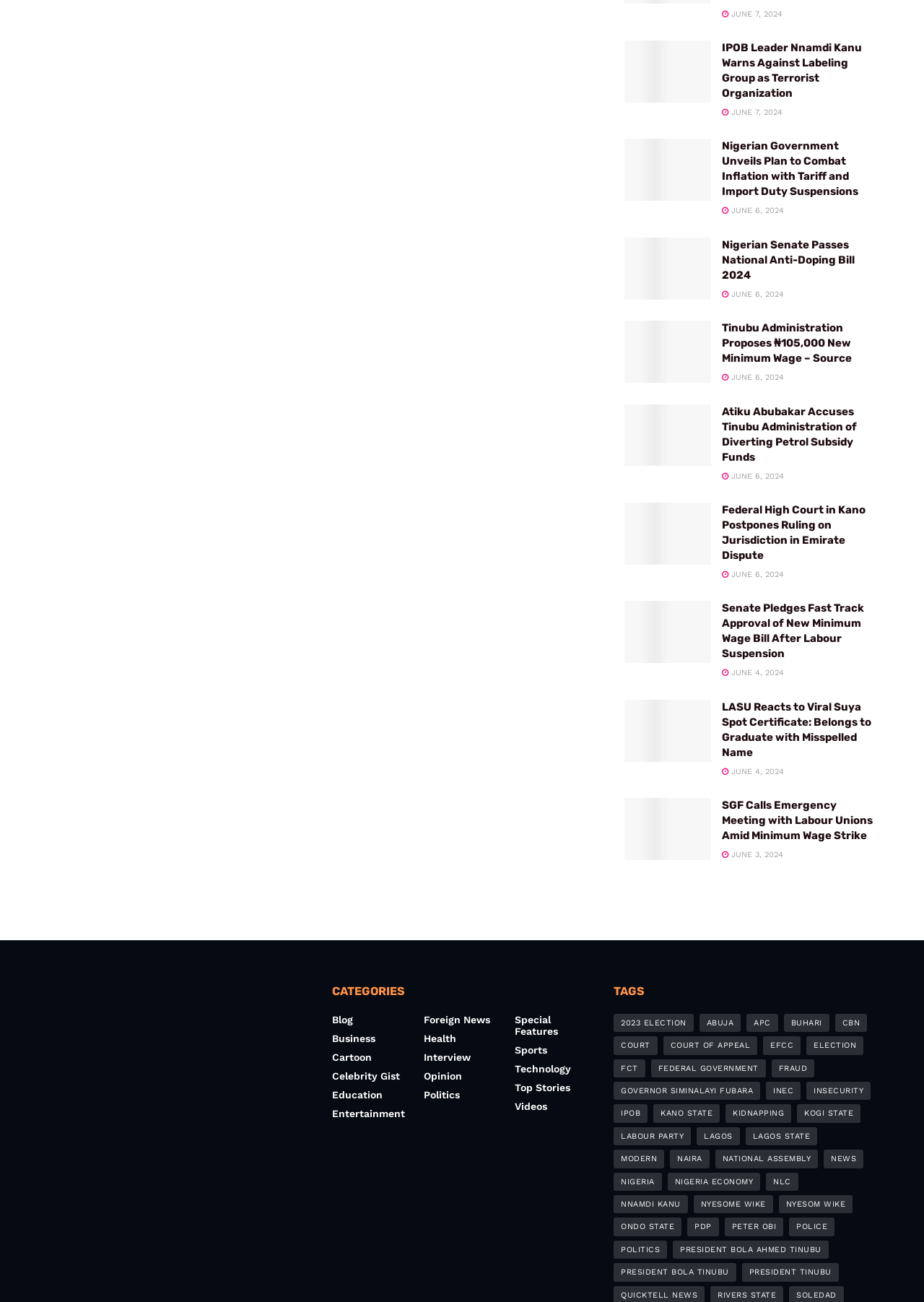Identify the bounding box coordinates of the section that should be clicked to achieve the task described: "Explore the tag 2023 election".

[0.664, 0.779, 0.75, 0.793]